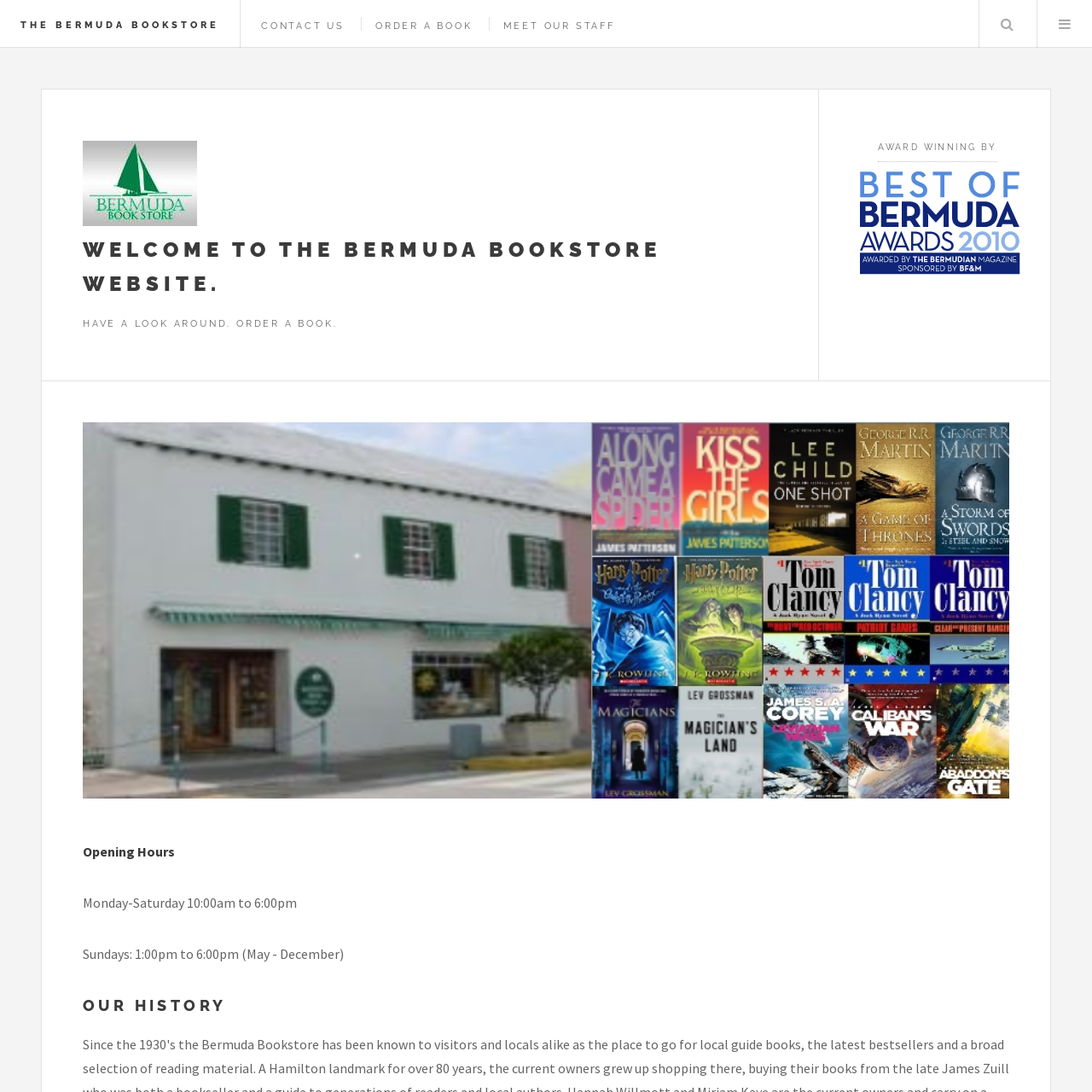Answer the following query with a single word or phrase:
What is the name of the bookstore?

THE BERMUDA BOOKSTORE